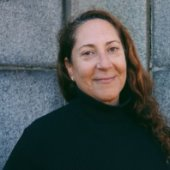Break down the image into a detailed narrative.

The image features a warm and welcoming portrait of a woman with long, curly hair, dressed in a black turtleneck, smiling confidently against a textured gray wall. This image accompanies the announcement regarding the Weston Council on Aging's new staff member, Chris Kjellson, LICSW, who has joined the team as a part-time social worker. With over 30 years of experience in the field, Chris's diverse clinical background includes support for older adults in various settings, such as geriatric outpatient departments and assisted living facilities. Her expertise is valued as she brings her knowledge to the community, enhancing the services and support provided to residents.